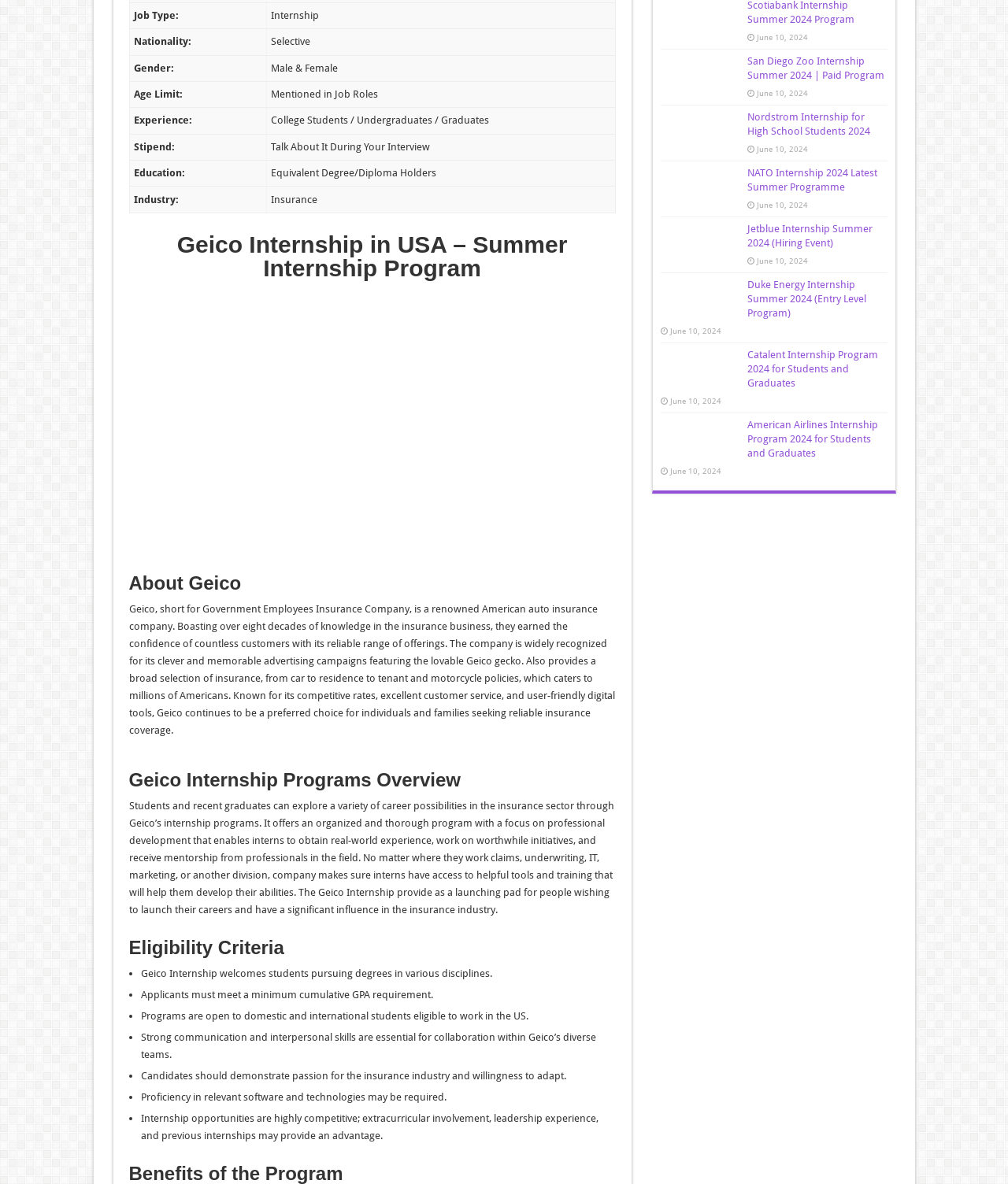Identify and provide the bounding box for the element described by: "alt="San Diego Zoo Internship"".

[0.655, 0.046, 0.733, 0.081]